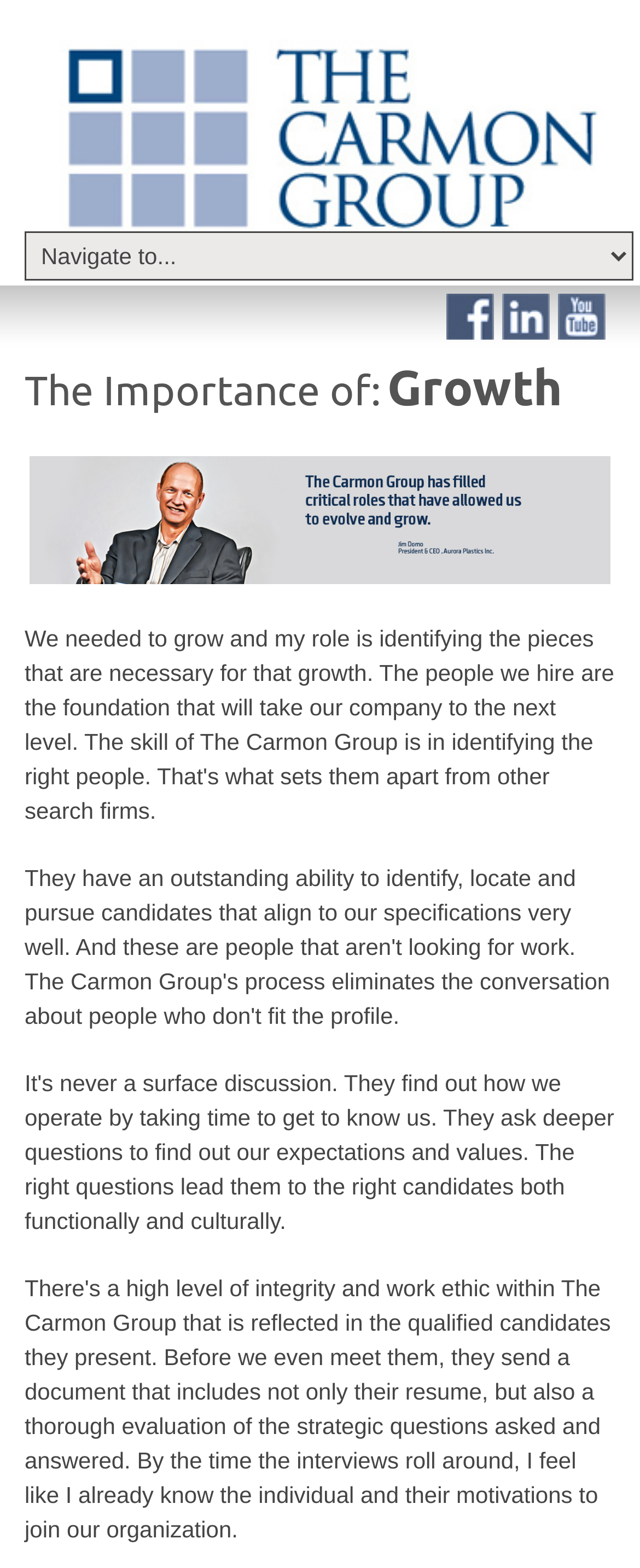Observe the image and answer the following question in detail: How many navigation links are there?

I counted the number of links in the navigation menu, which are 'Home', 'About Us', and 'Contact', so there are 4 navigation links.